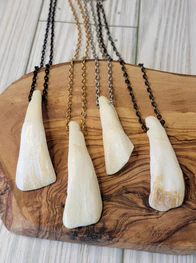Please study the image and answer the question comprehensively:
What type of jewelry is showcased in the image?

The caption describes a collection of elegant necklaces featuring distinct pendants, which are arranged on a wooden surface, indicating that the image is showcasing a variety of necklaces with unique designs and materials.